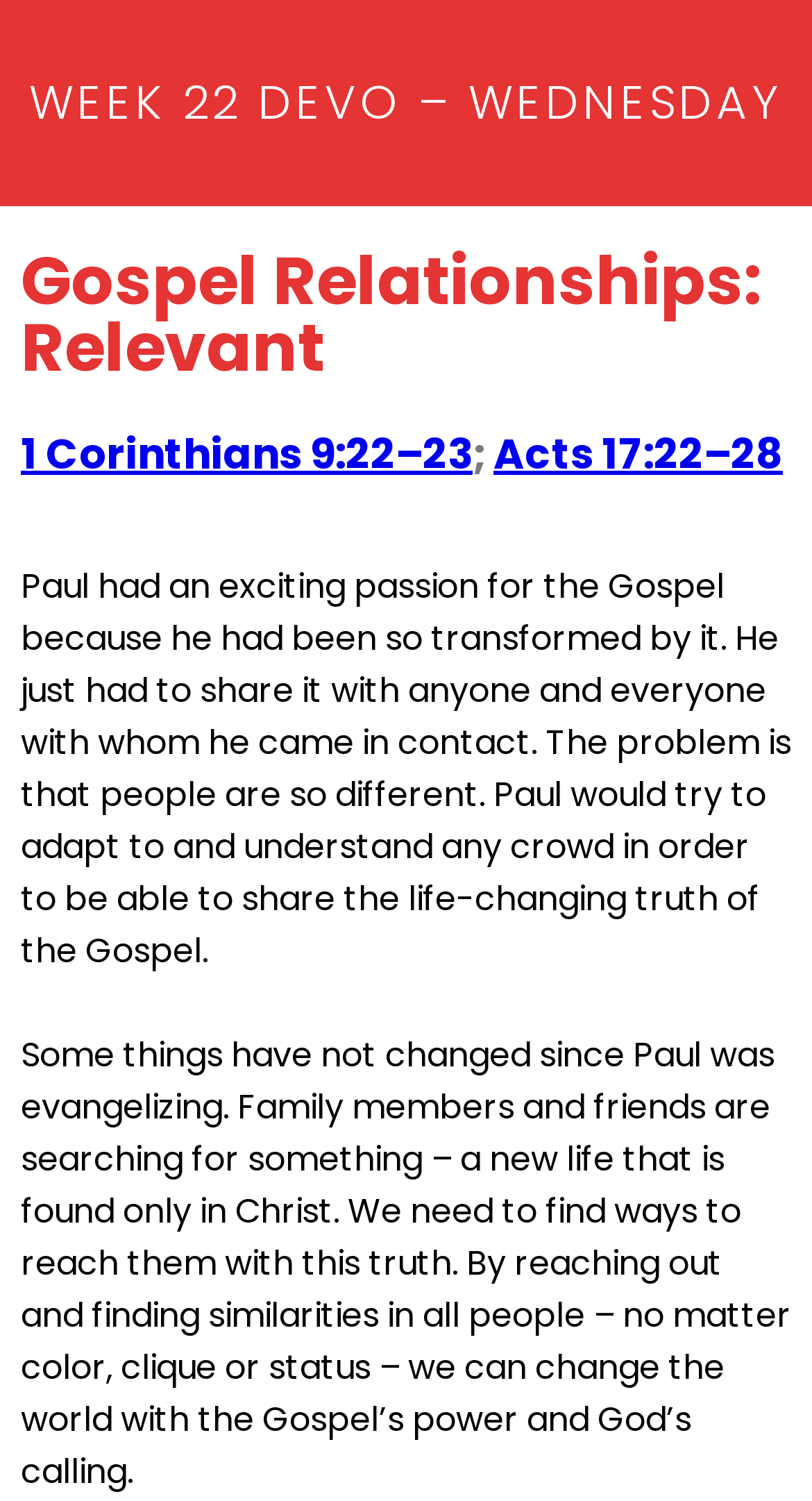Describe in detail what you see on the webpage.

The webpage is a devotional page for students, specifically for Week 22, Day 3 of Spring 2023 at Prestonwood Students. At the top, there is a title "WEEK 22 DEVO – WEDNESDAY" in a prominent position, taking up most of the width of the page. Below the title, there is a heading "Gospel Relationships: Relevant" that spans almost the entire width of the page.

Under the heading, there are two links, "1 Corinthians 9:22–23" and "Acts 17:22–28", placed side by side, with a semicolon in between. These links are positioned near the top of the page, taking up about half of the page's width.

Below the links, there is a paragraph of text that describes Paul's passion for sharing the Gospel and how he adapted to different crowds to share the life-changing truth of the Gospel. This paragraph is quite long and takes up about a quarter of the page's height.

Finally, at the bottom of the page, there is another paragraph of text that encourages readers to find ways to reach out to family members and friends who are searching for a new life in Christ, and to use the power of the Gospel to change the world. This paragraph is also quite long and takes up about a quarter of the page's height.